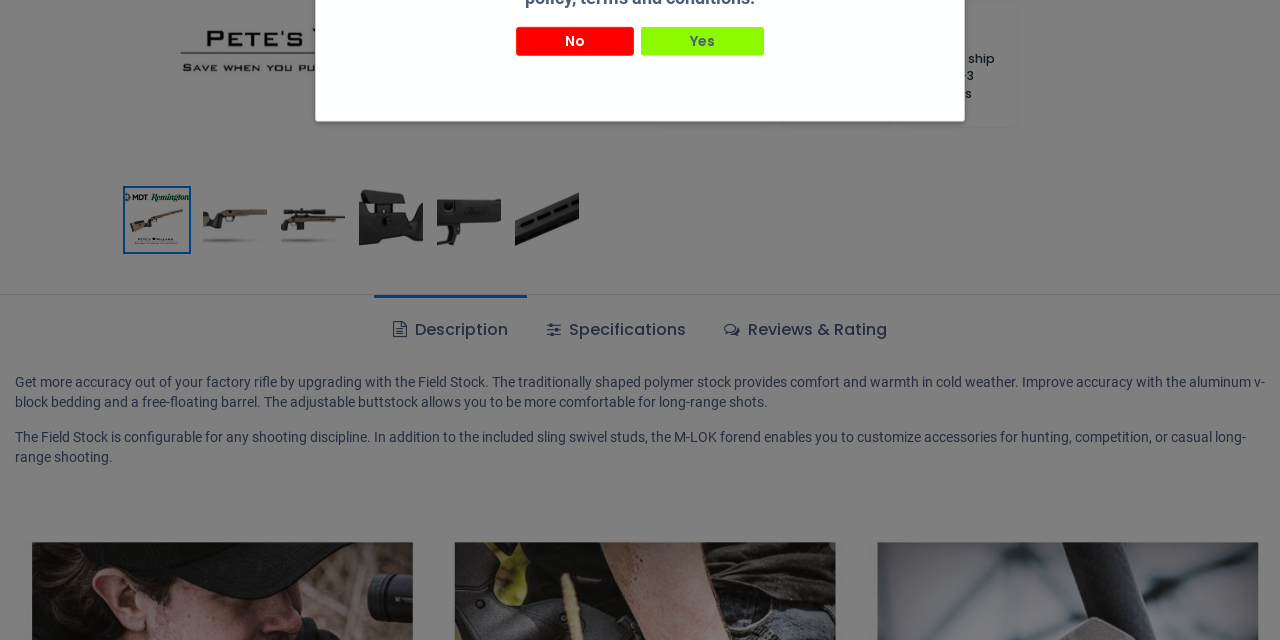Predict the bounding box of the UI element based on the description: "Reviews & Rating". The coordinates should be four float numbers between 0 and 1, formatted as [left, top, right, bottom].

[0.551, 0.46, 0.708, 0.57]